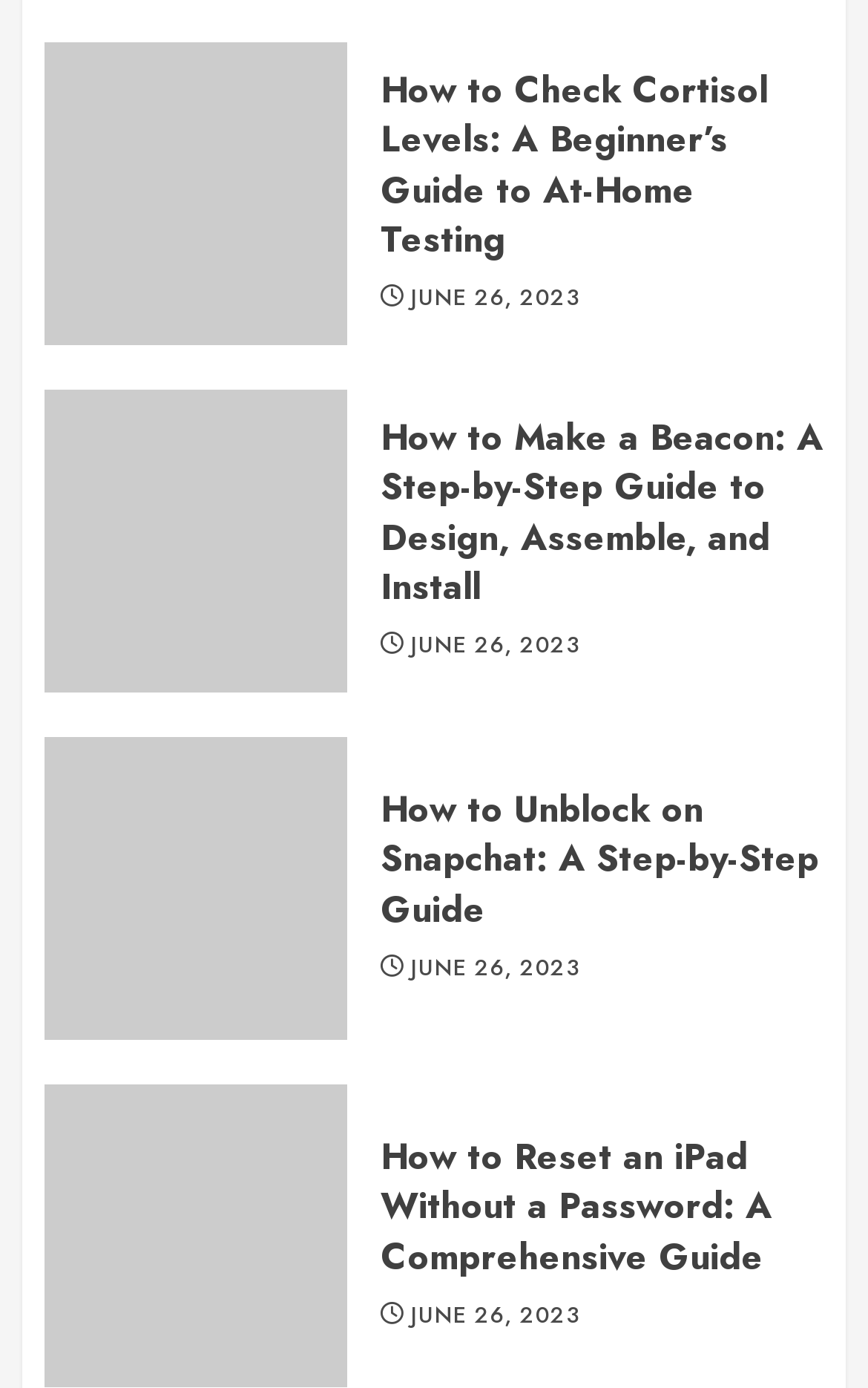Please give a short response to the question using one word or a phrase:
What is the common format of the article links?

How to [topic]